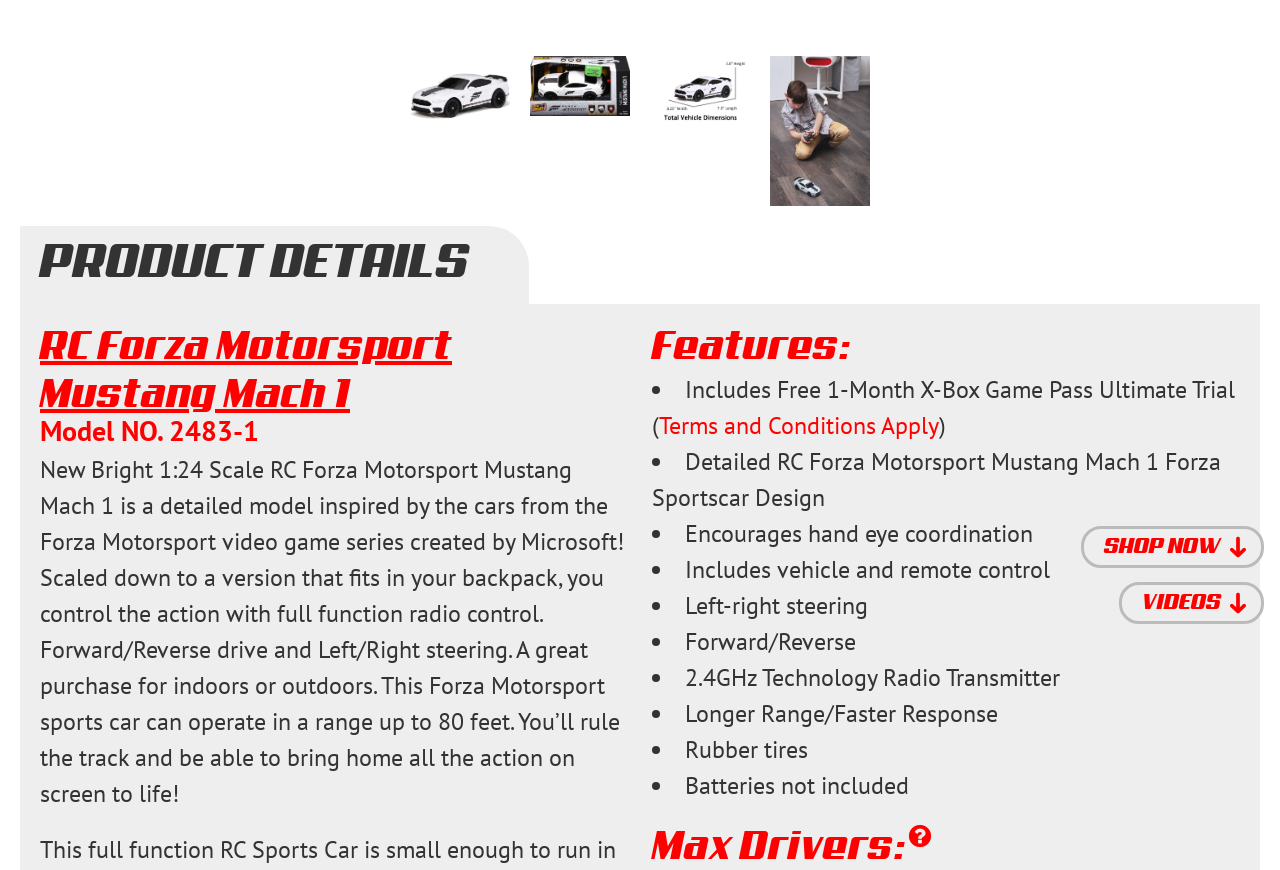For the following element description, predict the bounding box coordinates in the format (top-left x, top-left y, bottom-right x, bottom-right y). All values should be floating point numbers between 0 and 1. Description: VideosD

[0.874, 0.669, 0.988, 0.717]